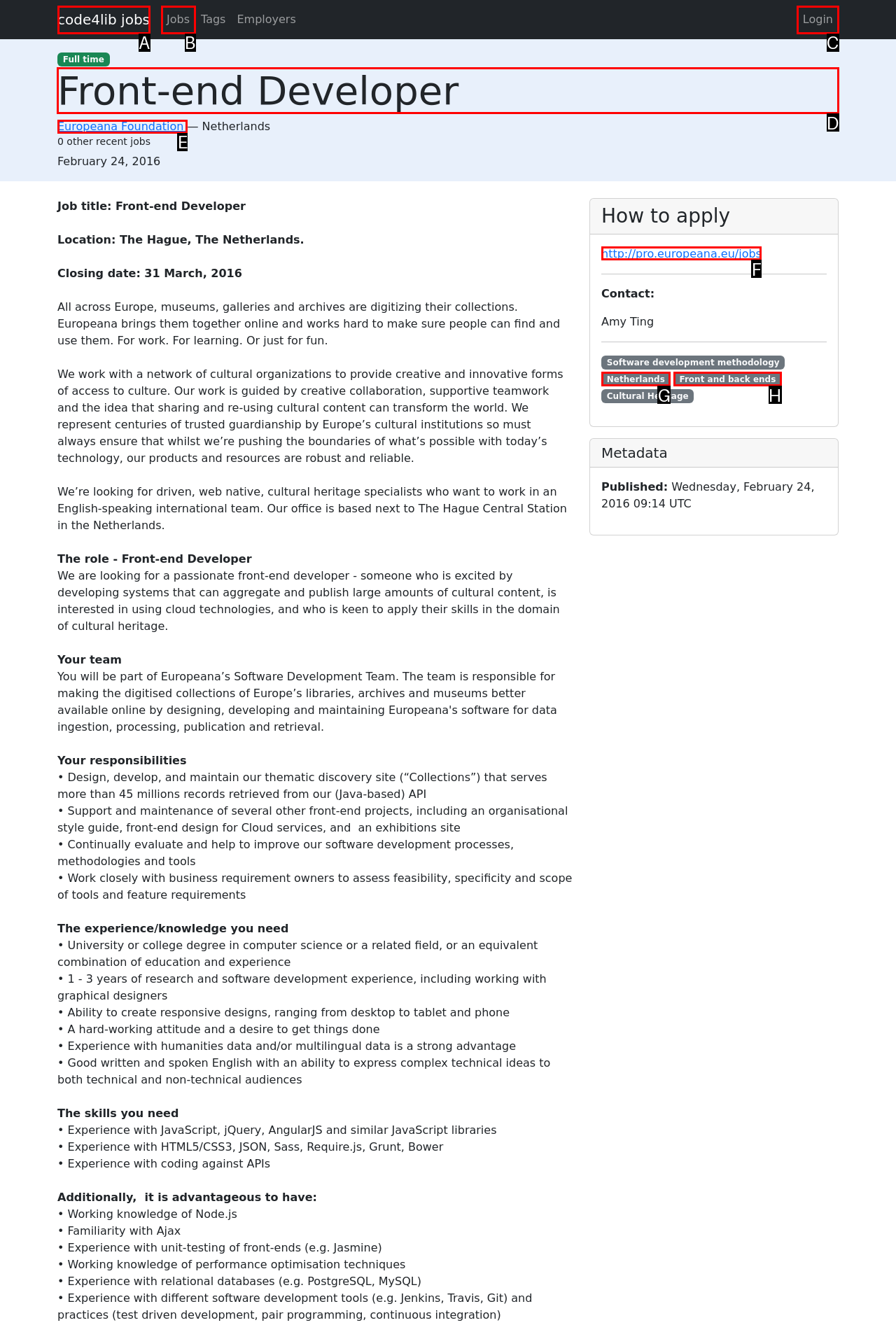Identify the letter of the UI element you should interact with to perform the task: View the 'Front-end Developer' job description
Reply with the appropriate letter of the option.

D